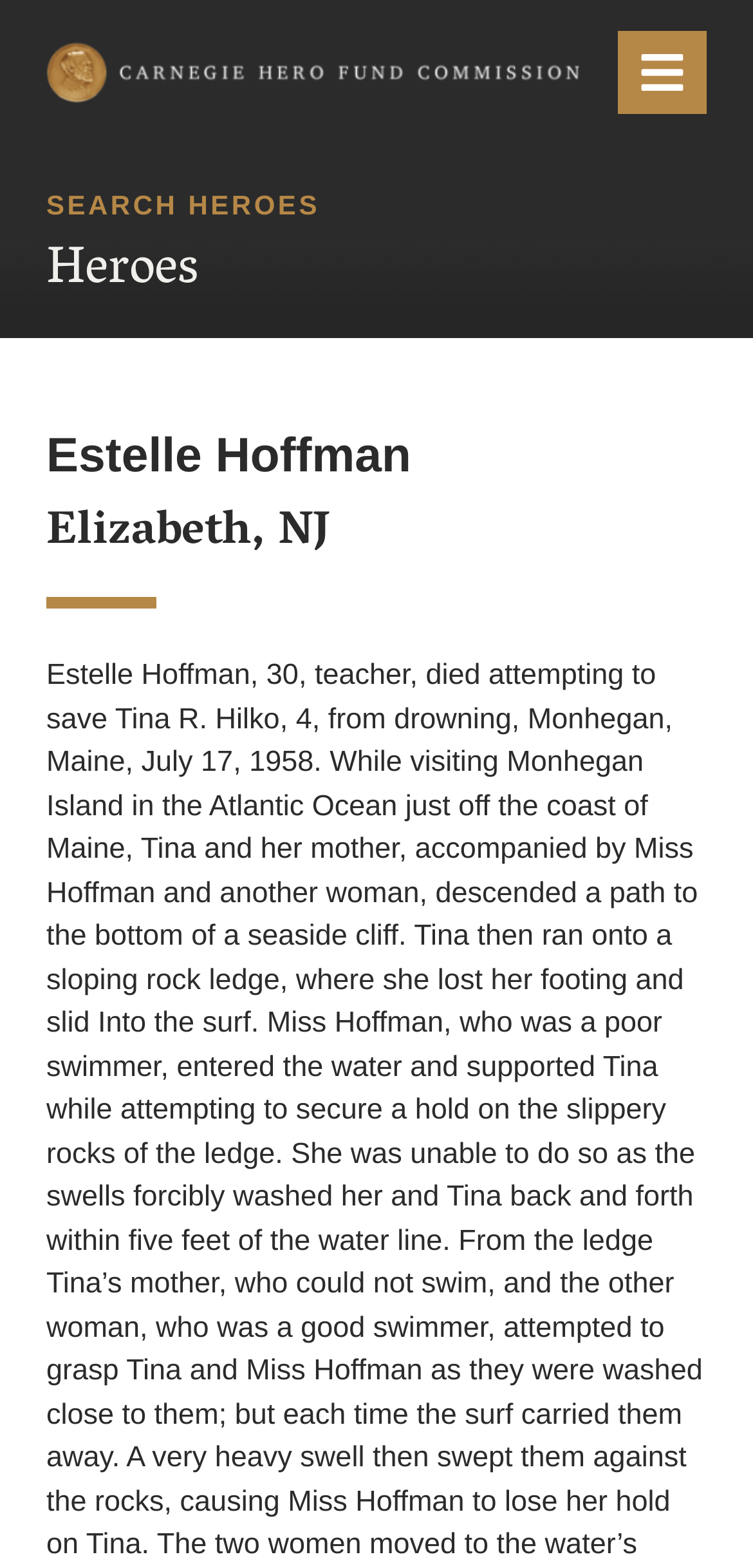What is the name of the hero?
Refer to the image and give a detailed answer to the query.

I found the answer by looking at the header section of the webpage, where it says 'Estelle Hoffman' in a heading element.